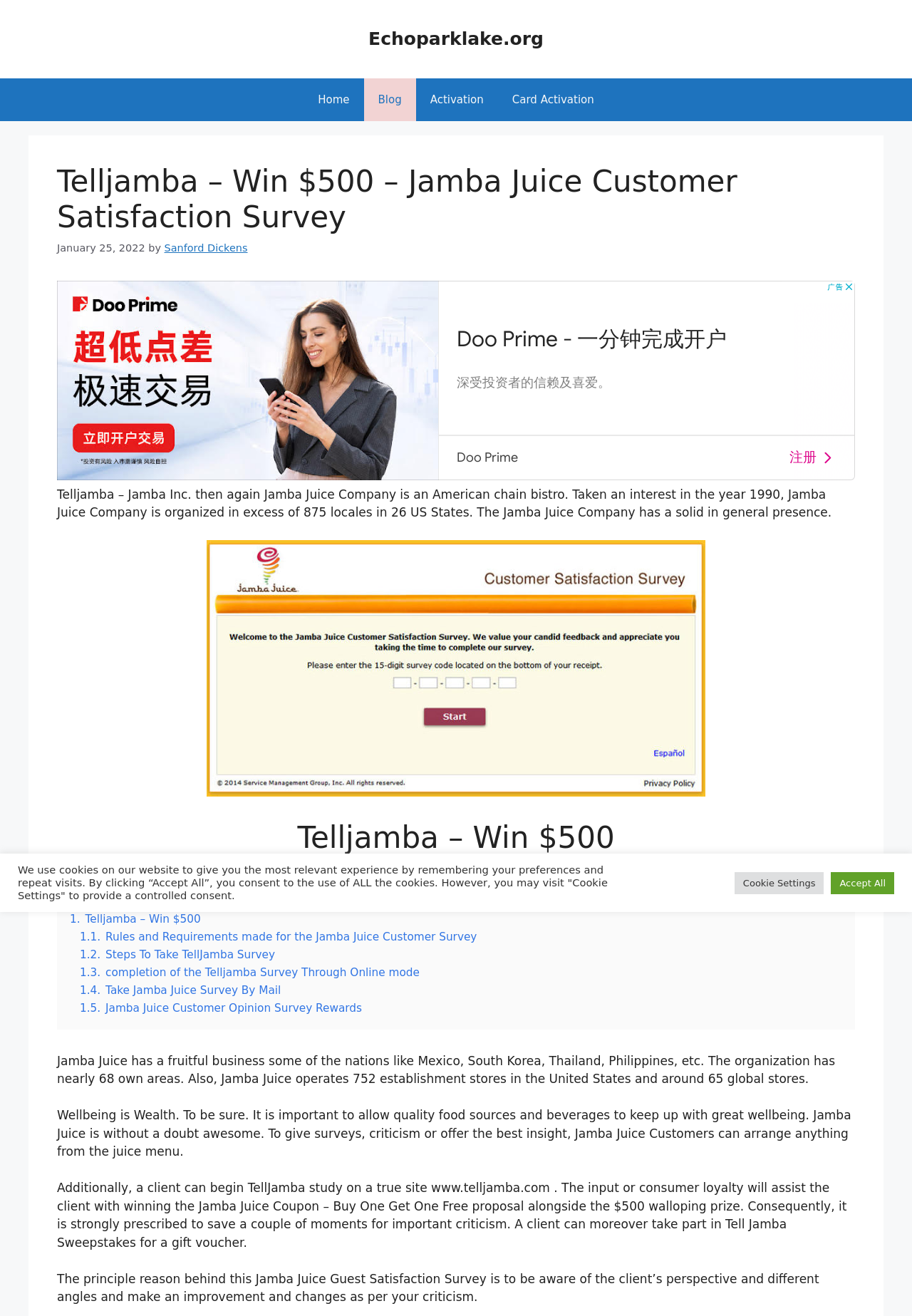Please find the bounding box coordinates for the clickable element needed to perform this instruction: "Click the 'Card Activation' link".

[0.546, 0.06, 0.667, 0.092]